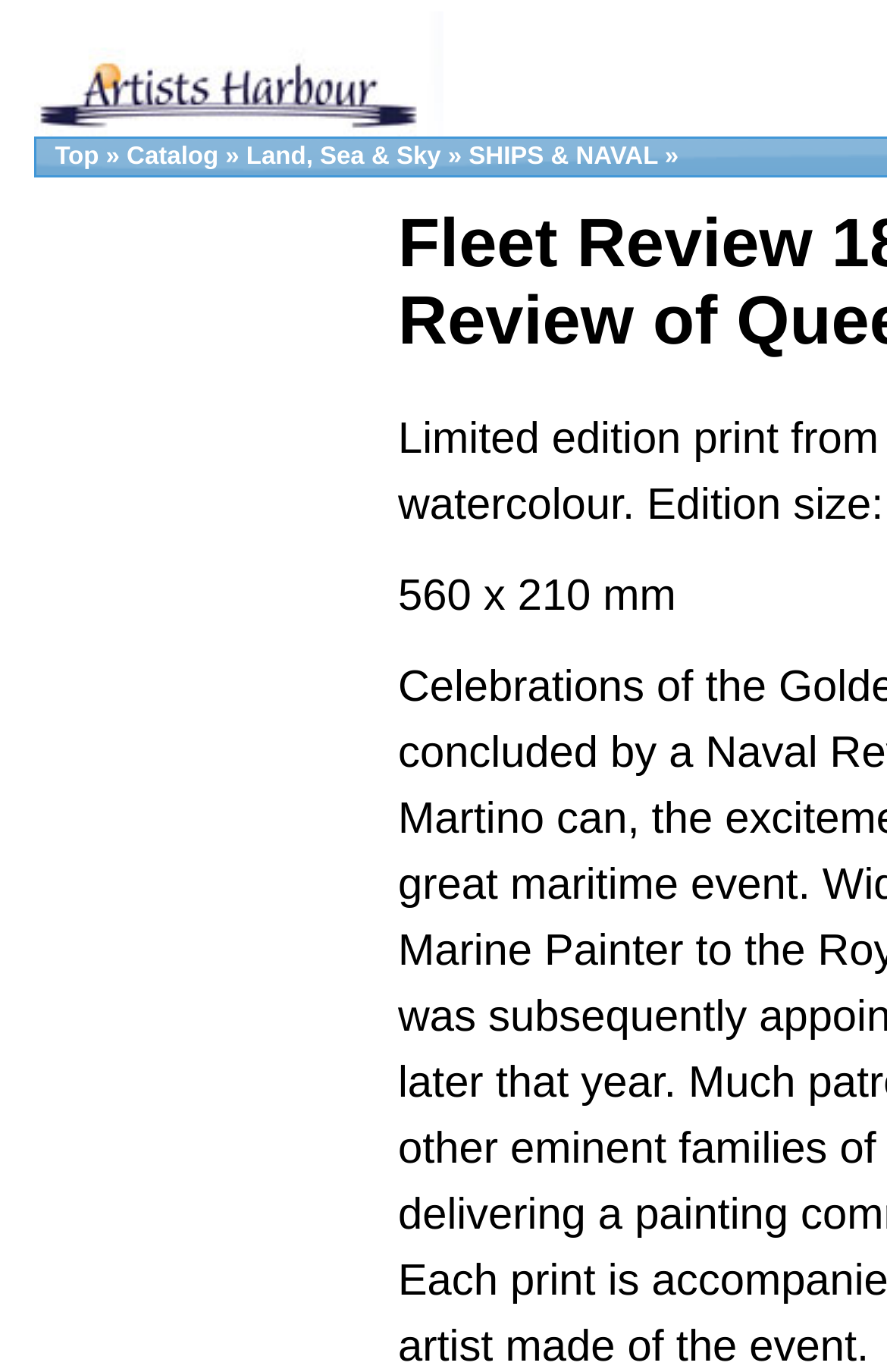Refer to the screenshot and answer the following question in detail:
What is the size of the artwork mentioned on the webpage?

The webpage mentions the size of the artwork as '560 x 210 mm' which is displayed in a static text element.